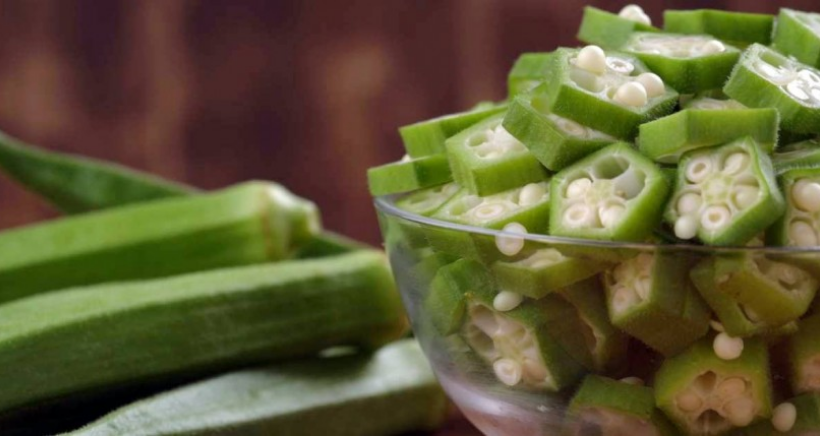Provide a single word or phrase to answer the given question: 
What is the purpose of the whole, uncut okra in the image?

To emphasize the seed-filled structure